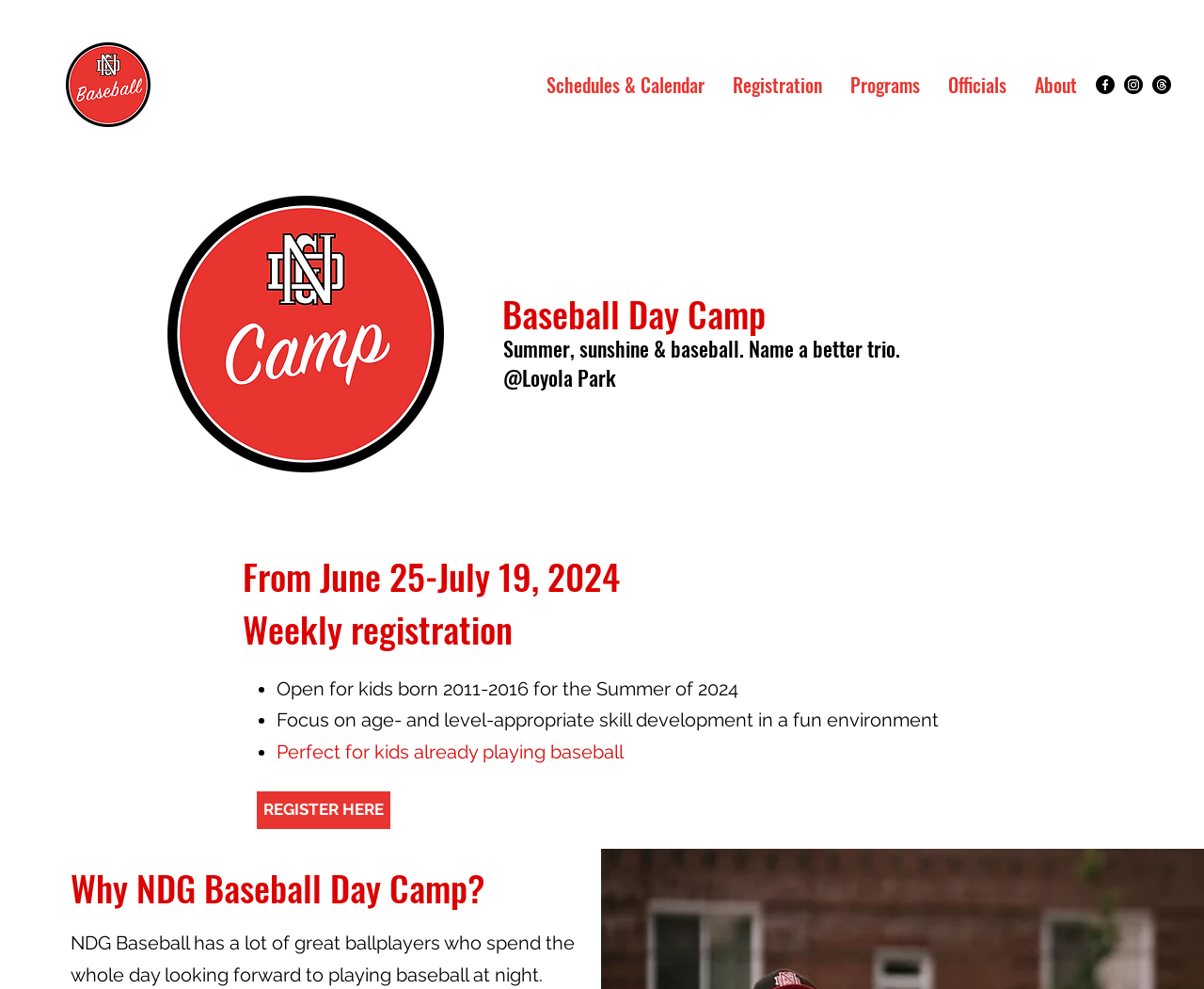Could you specify the bounding box coordinates for the clickable section to complete the following instruction: "Register for the Baseball Day Camp"?

[0.213, 0.8, 0.324, 0.838]